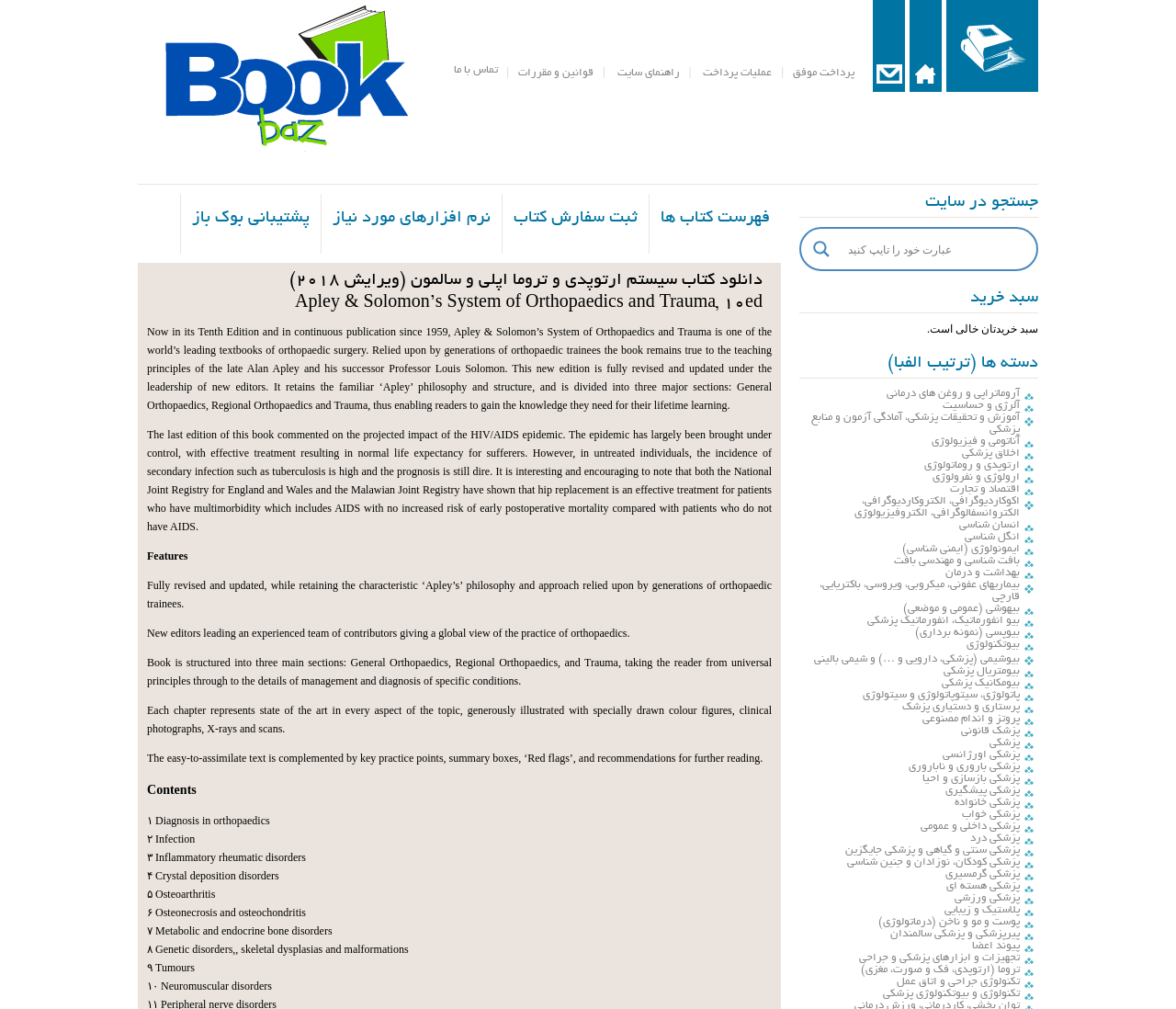Select the bounding box coordinates of the element I need to click to carry out the following instruction: "contact us".

[0.378, 0.064, 0.431, 0.076]